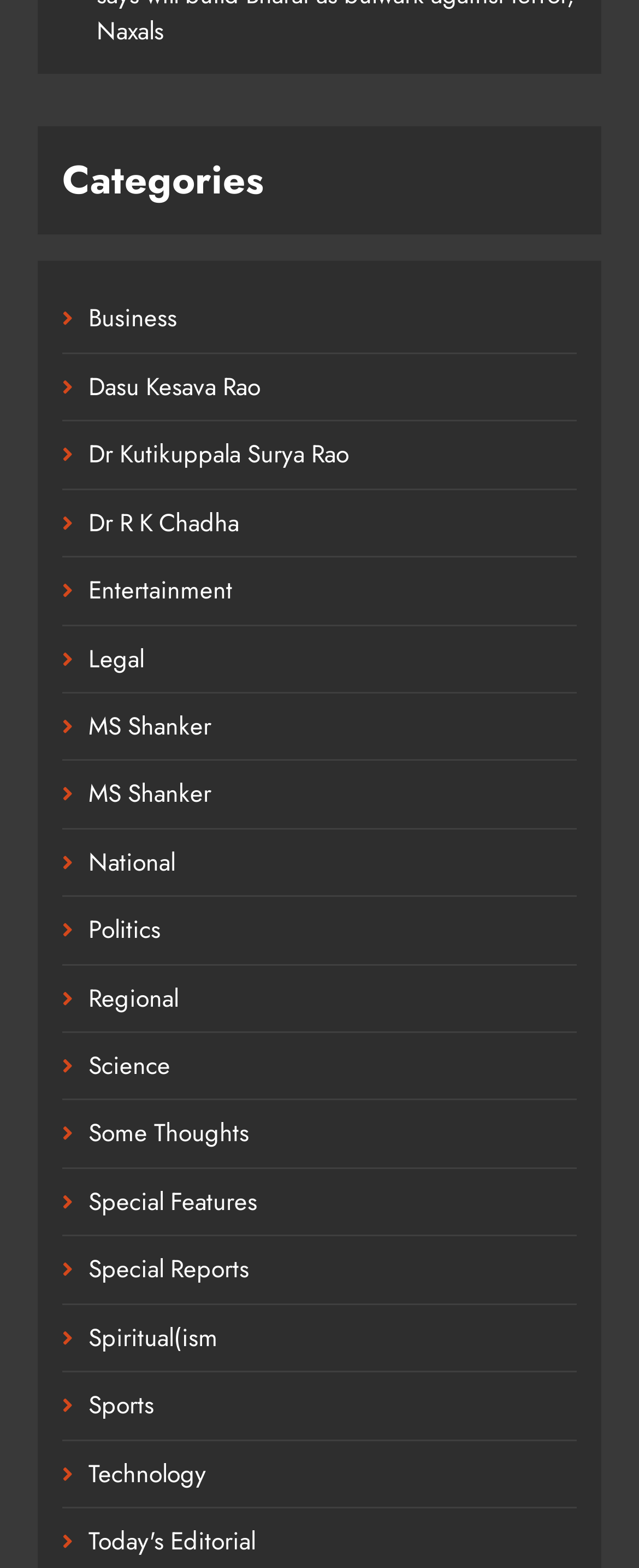Locate the UI element that matches the description National in the webpage screenshot. Return the bounding box coordinates in the format (top-left x, top-left y, bottom-right x, bottom-right y), with values ranging from 0 to 1.

[0.138, 0.538, 0.274, 0.561]